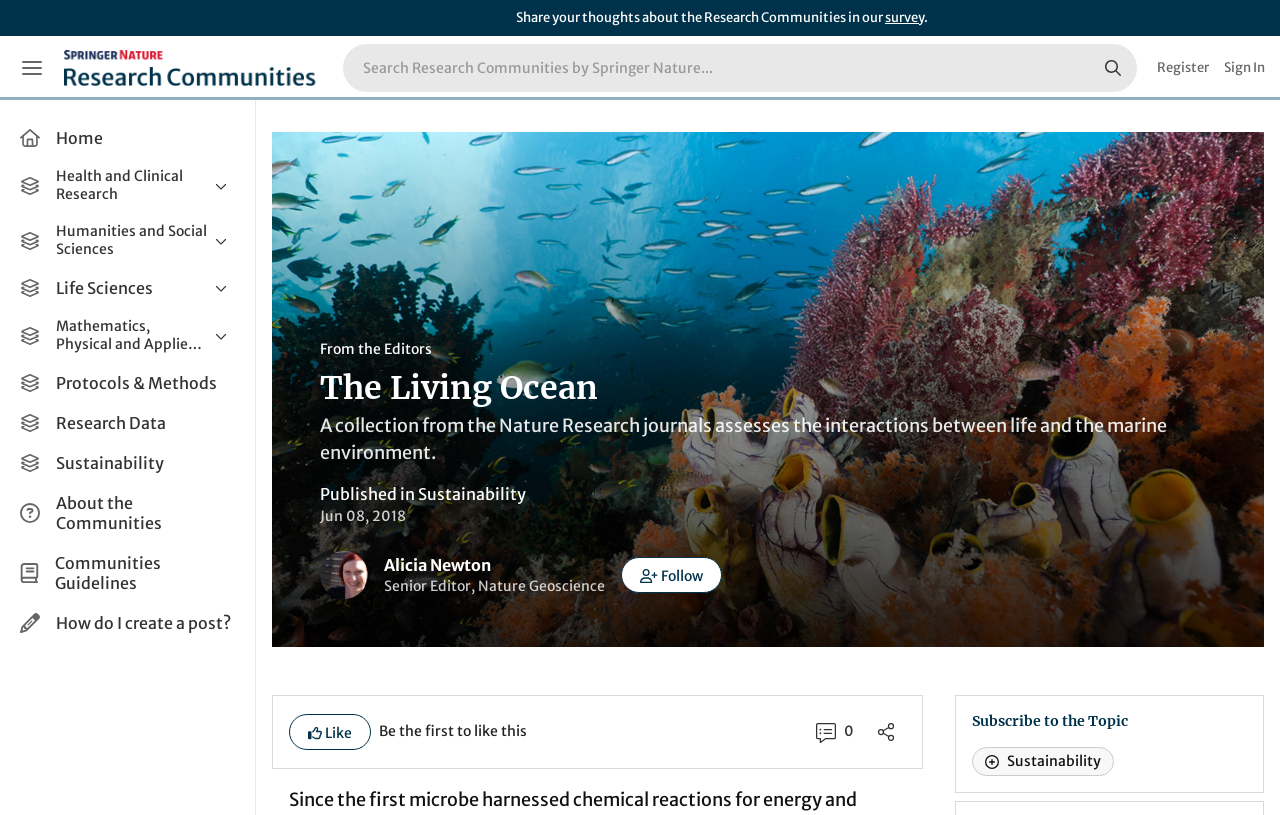Using the provided description: "Law, Politics & International Studies", find the bounding box coordinates of the corresponding UI element. The output should be four float numbers between 0 and 1, in the format [left, top, right, bottom].

[0.011, 0.535, 0.188, 0.591]